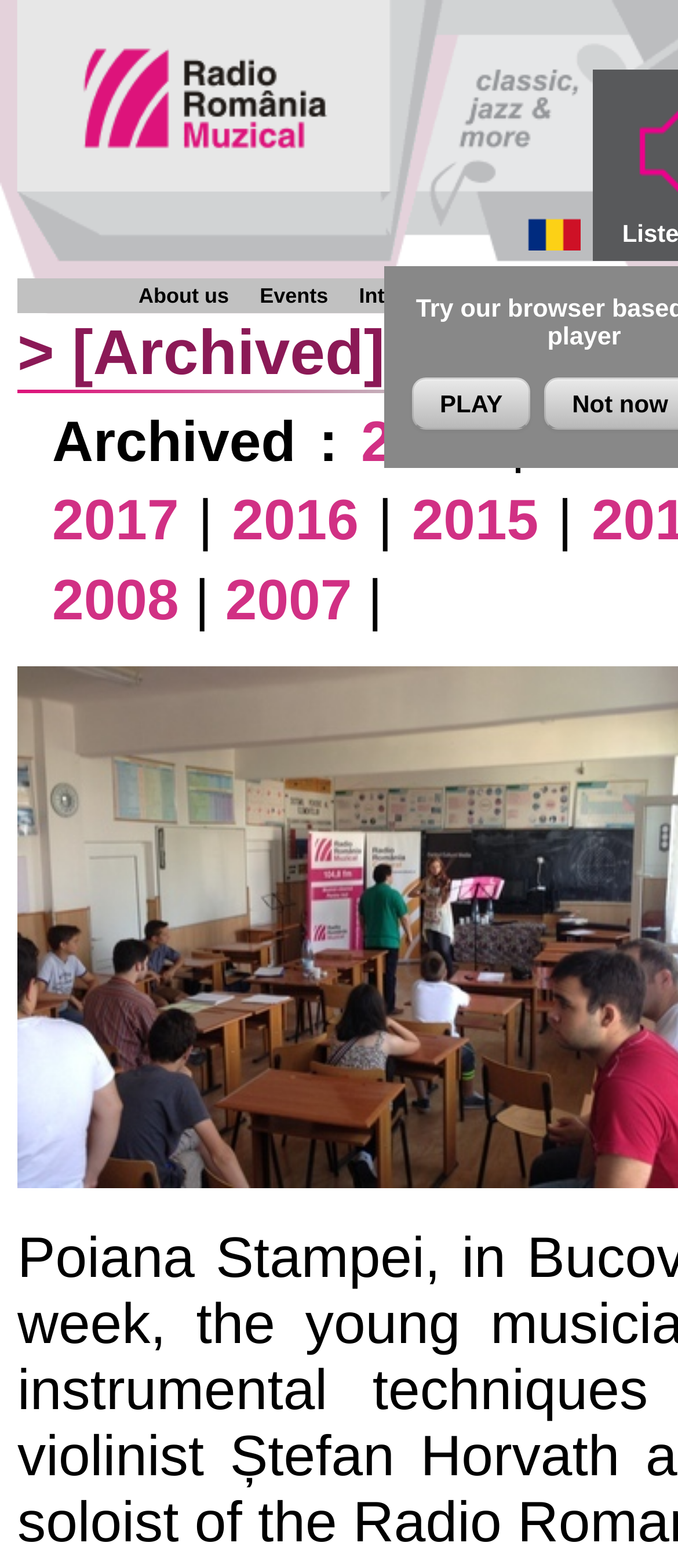Generate a comprehensive description of the contents of the webpage.

The webpage is for Radio Romania Muzical, a music radio station. At the top left, there is a logo image accompanied by a link. On the top right, there is another image with a link. 

Below the top section, there are five main navigation links: "About us", "Events", "Interviews", "Chronicles", and "PLAY" (which is likely a prominent call-to-action button). The "PLAY" button is positioned more centrally, while the other links are aligned horizontally to the left.

Further down, there is a section labeled "Archived" with a series of links to different years, ranging from 2007 to 2024. These links are arranged in a horizontal list, with vertical pipes separating the years. The years are grouped into two rows, with the more recent years (2024, 2023) on the top row and the older years (2017, 2016, 2015, 2008, 2007) on the bottom row.